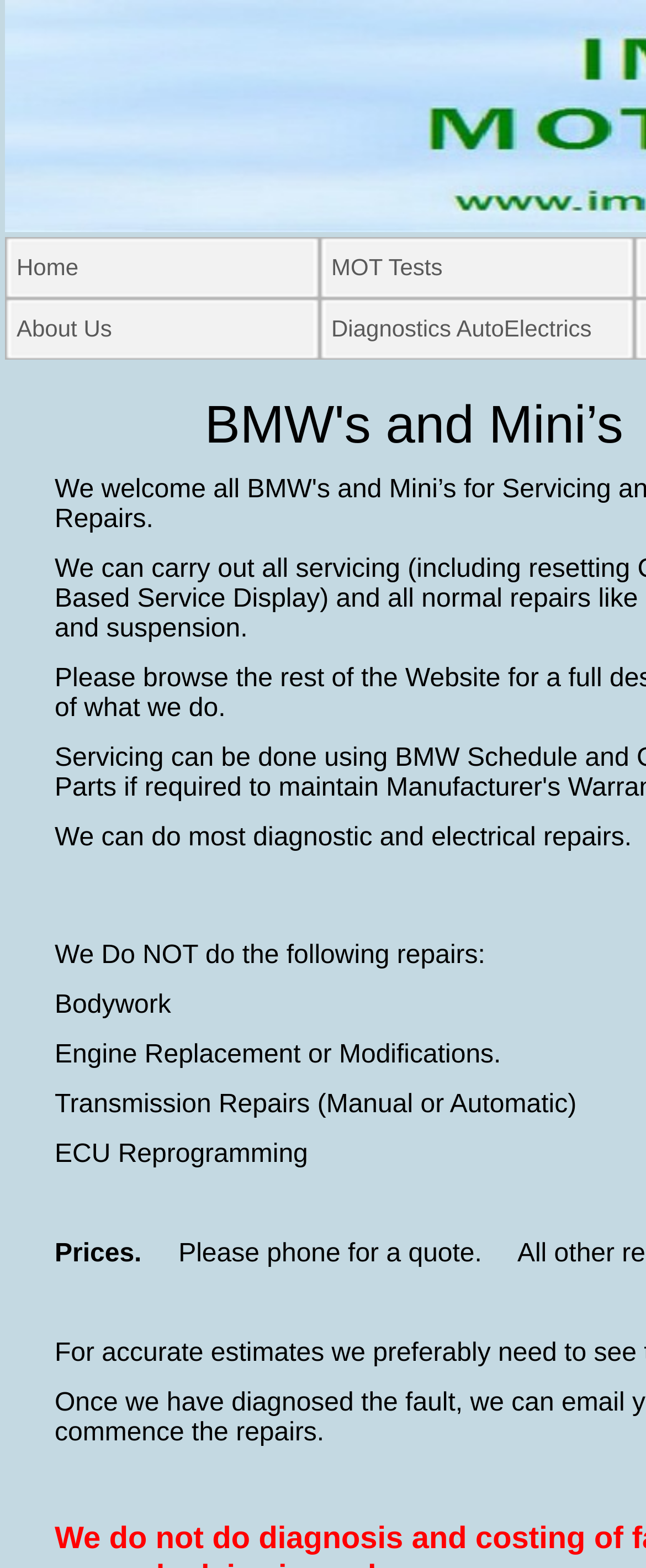Please provide a brief answer to the question using only one word or phrase: 
What repairs does Impact Motorcare not do?

Bodywork, Engine Replacement, etc.